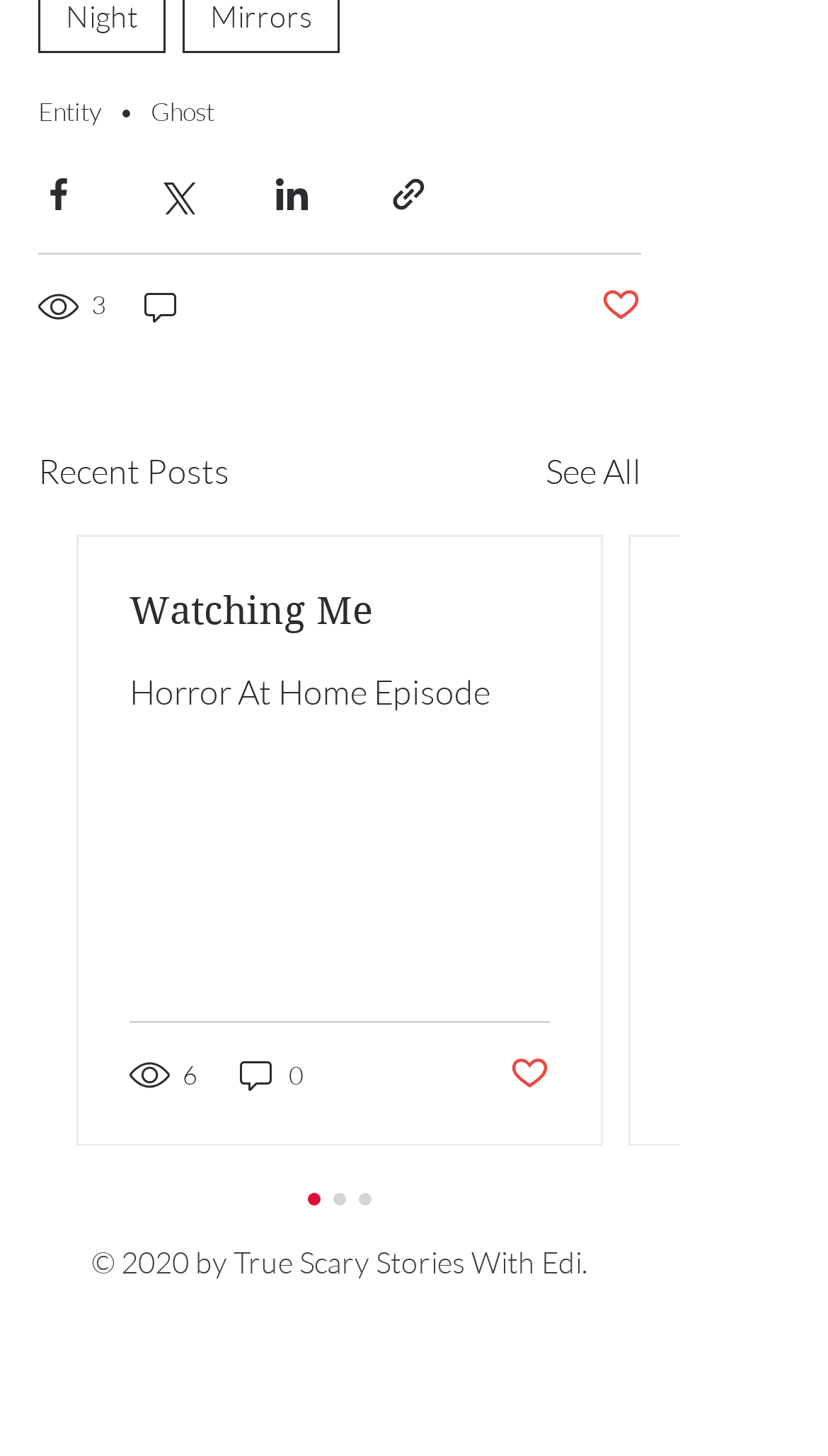Please give a succinct answer using a single word or phrase:
What is the name of the first link?

Entity